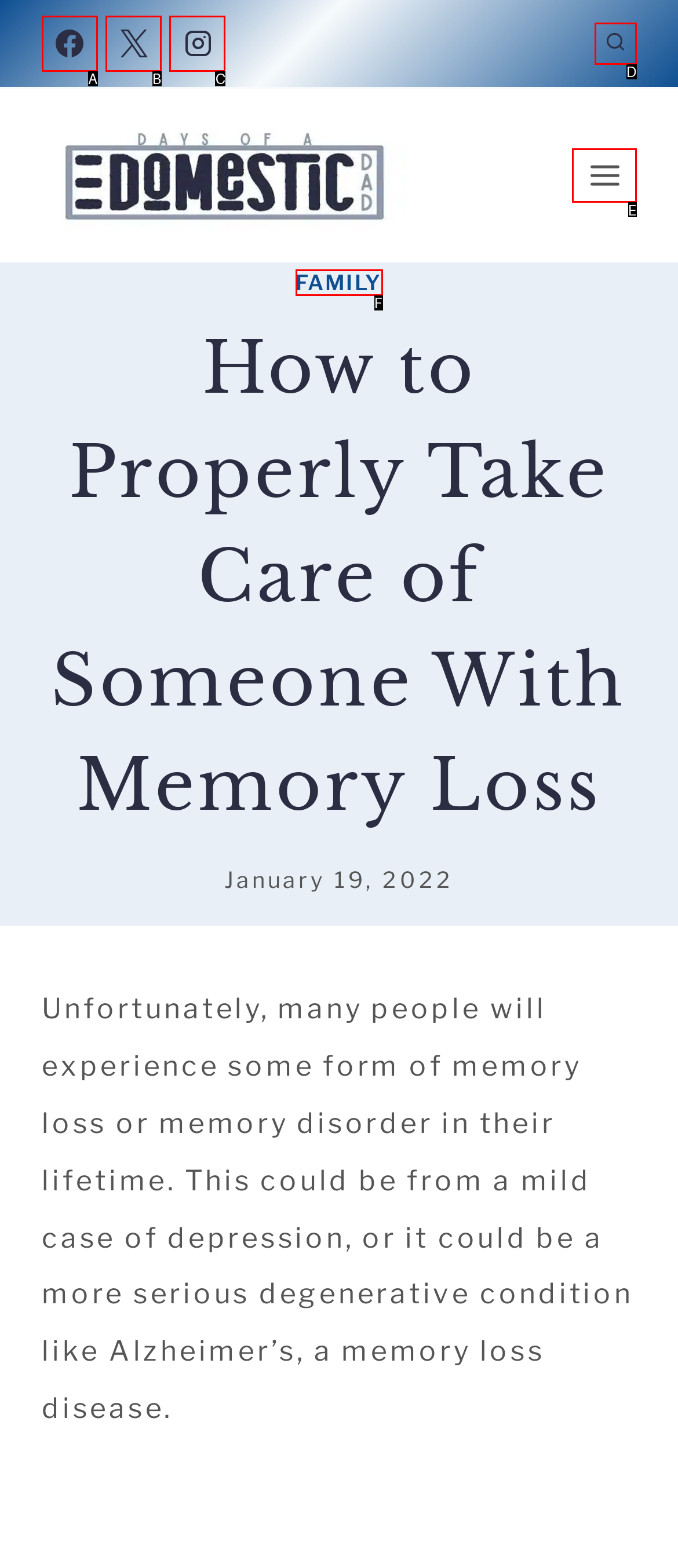Determine which option matches the element description: Denis Savard
Answer using the letter of the correct option.

None